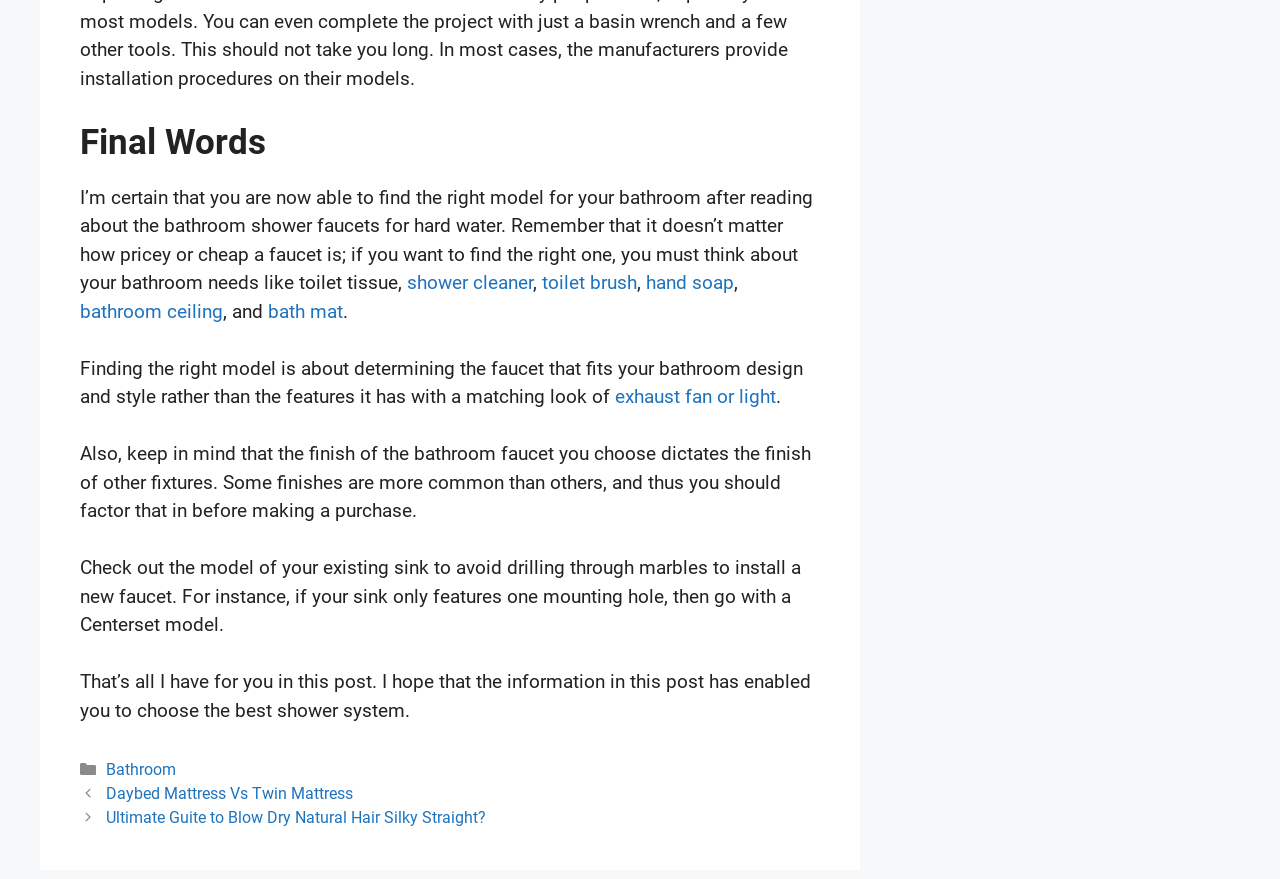Show the bounding box coordinates of the region that should be clicked to follow the instruction: "Read more about Scholarship Opportunity Through FSASE."

None